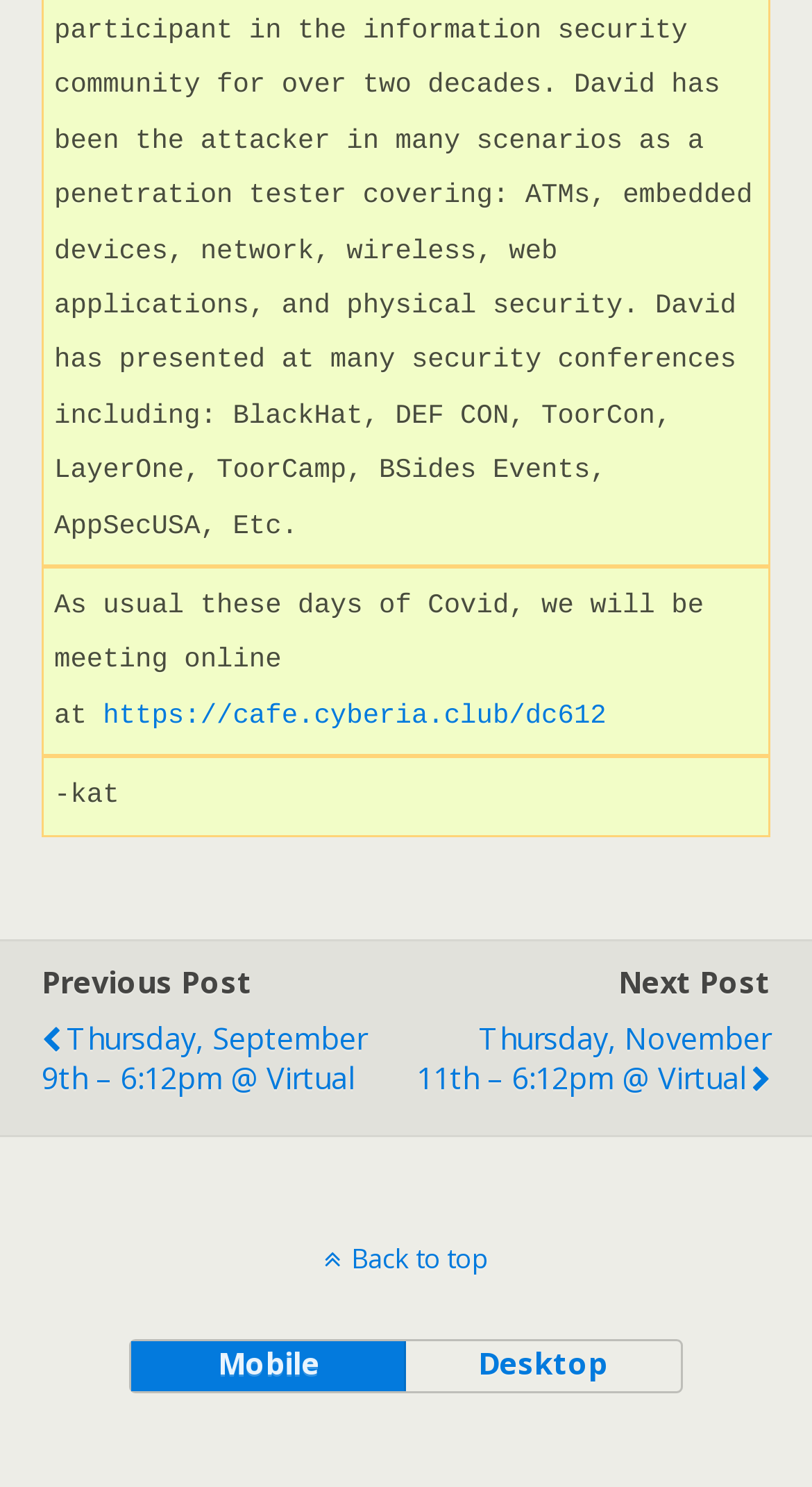What is the author of the current post?
Using the image, provide a detailed and thorough answer to the question.

The author of the current post is mentioned as '-kat' which is located below the text 'As usual these days of Covid, we will be meeting online at'.